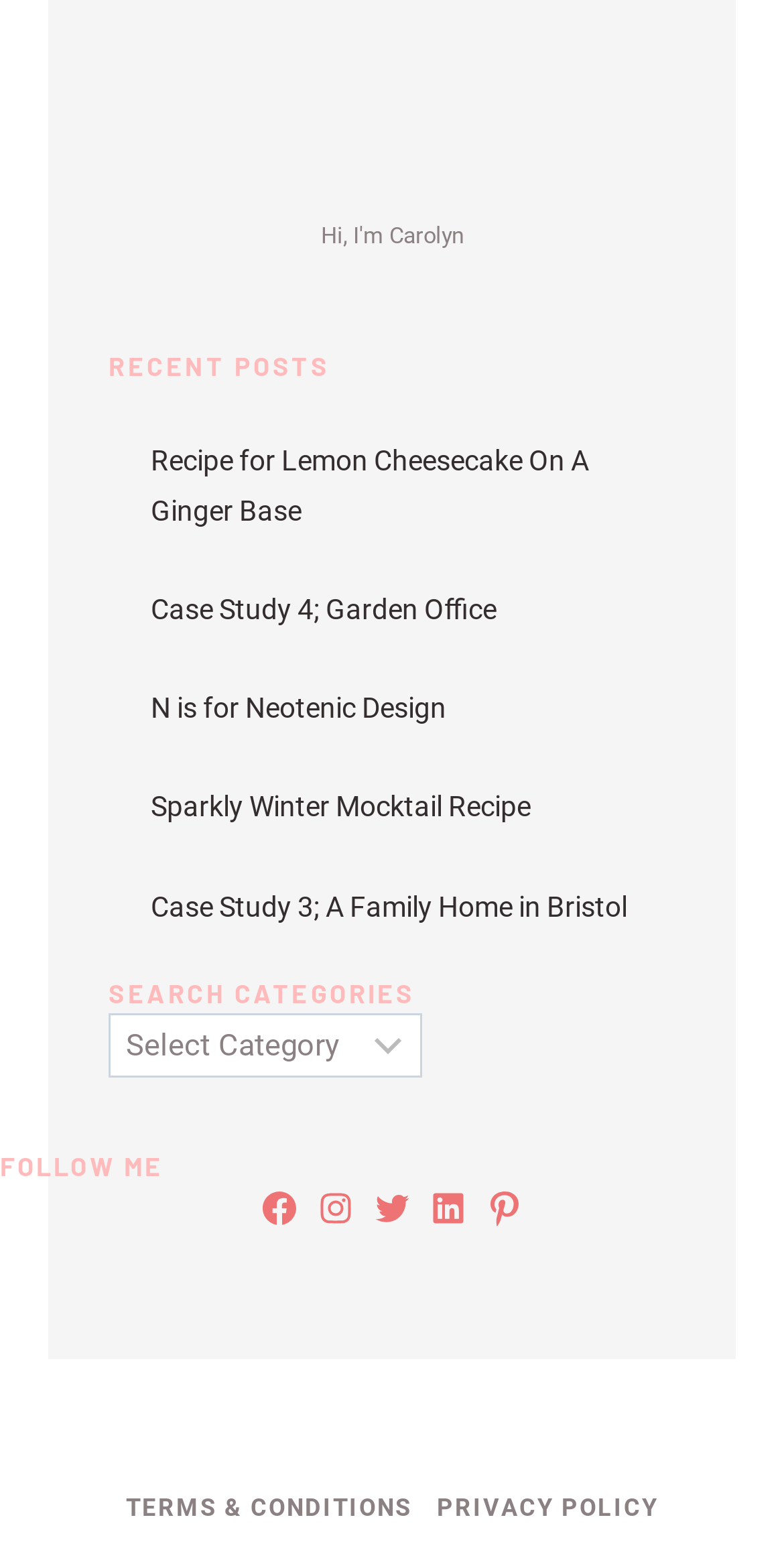Locate the bounding box coordinates of the area that needs to be clicked to fulfill the following instruction: "follow on Facebook". The coordinates should be in the format of four float numbers between 0 and 1, namely [left, top, right, bottom].

[0.331, 0.837, 0.382, 0.863]